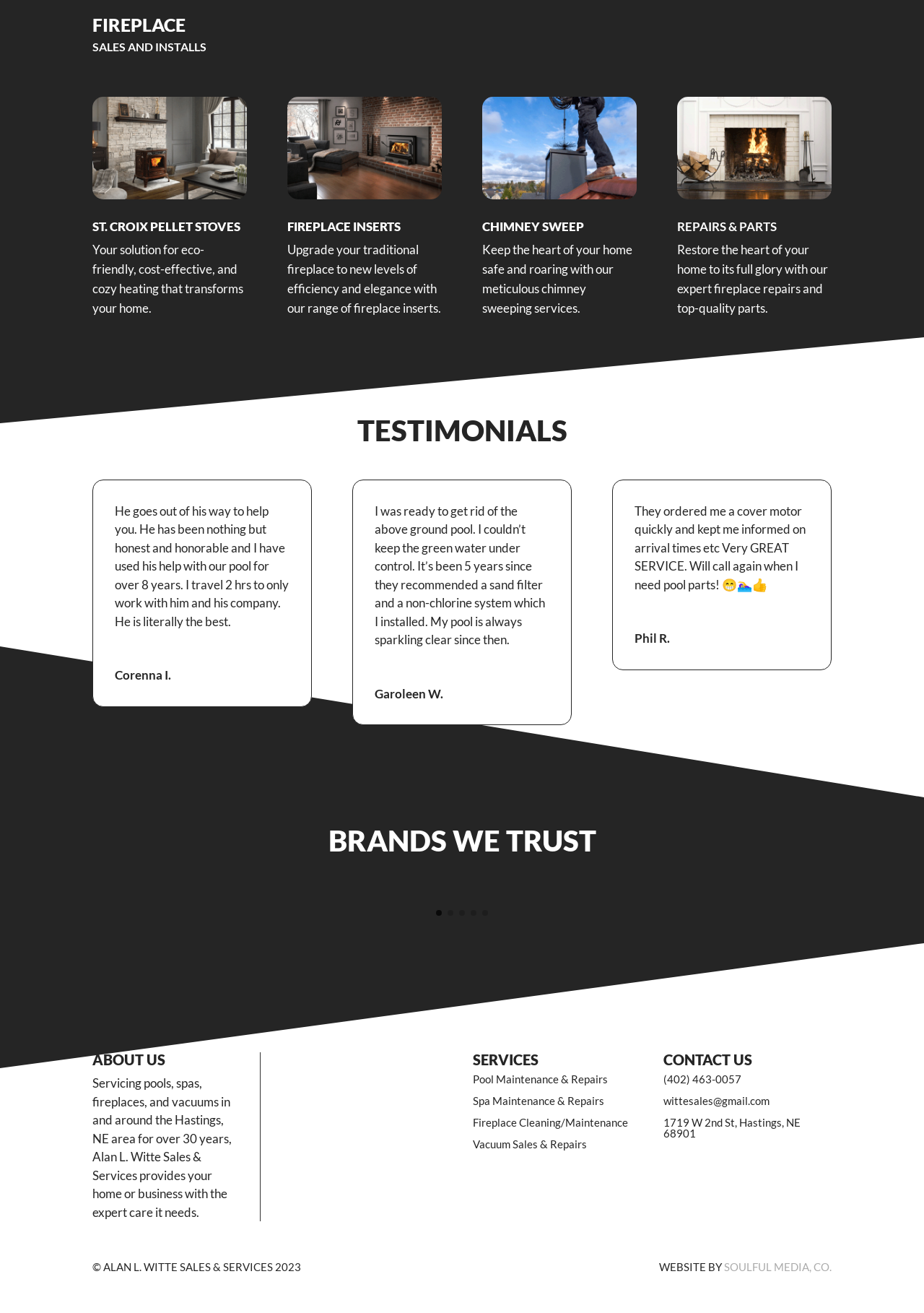What brands does Alan L. Witte Sales & Services trust?
Refer to the image and provide a one-word or short phrase answer.

Not specified